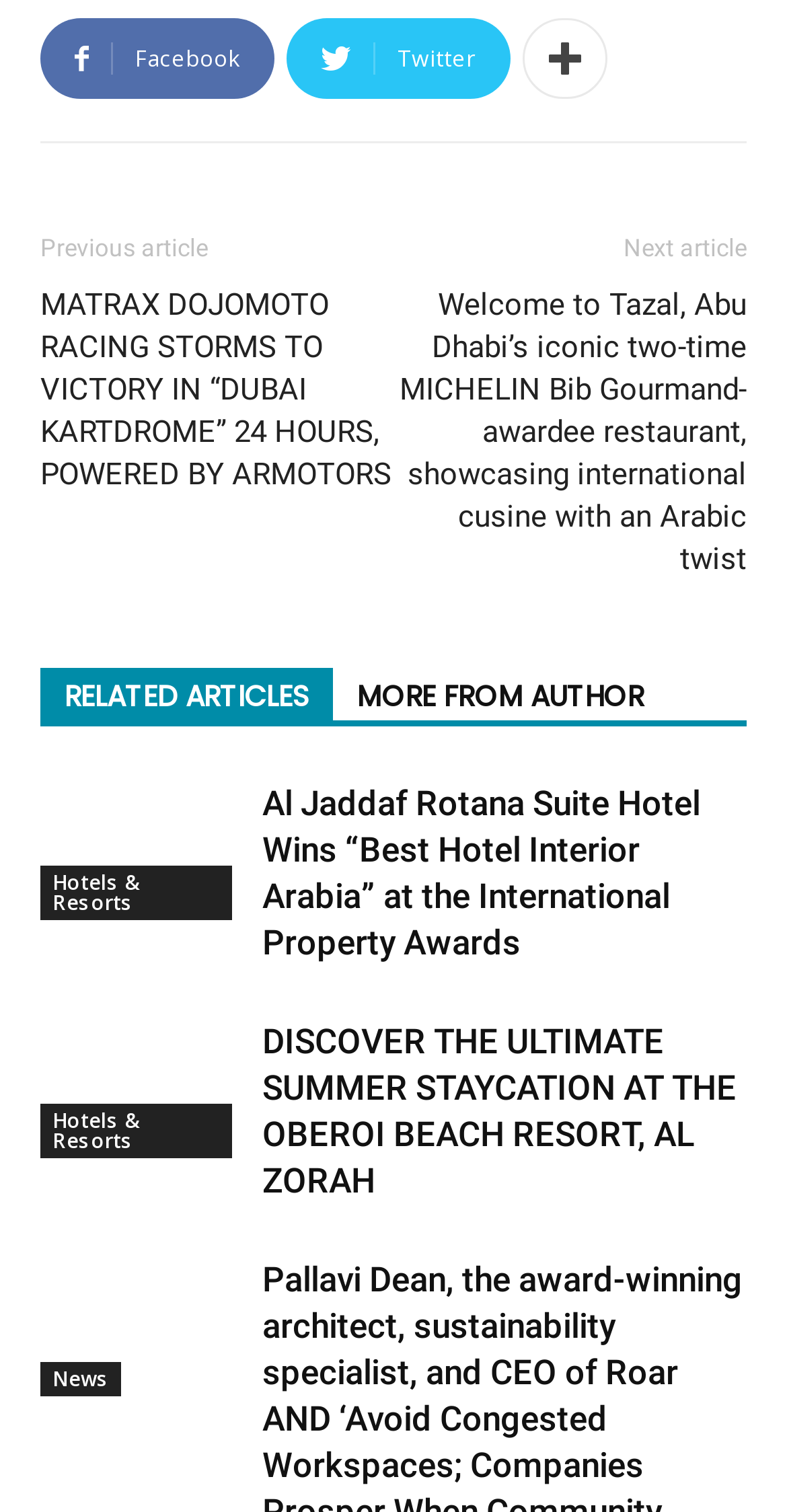Please locate the bounding box coordinates of the element that needs to be clicked to achieve the following instruction: "Visit Facebook page". The coordinates should be four float numbers between 0 and 1, i.e., [left, top, right, bottom].

[0.051, 0.013, 0.349, 0.066]